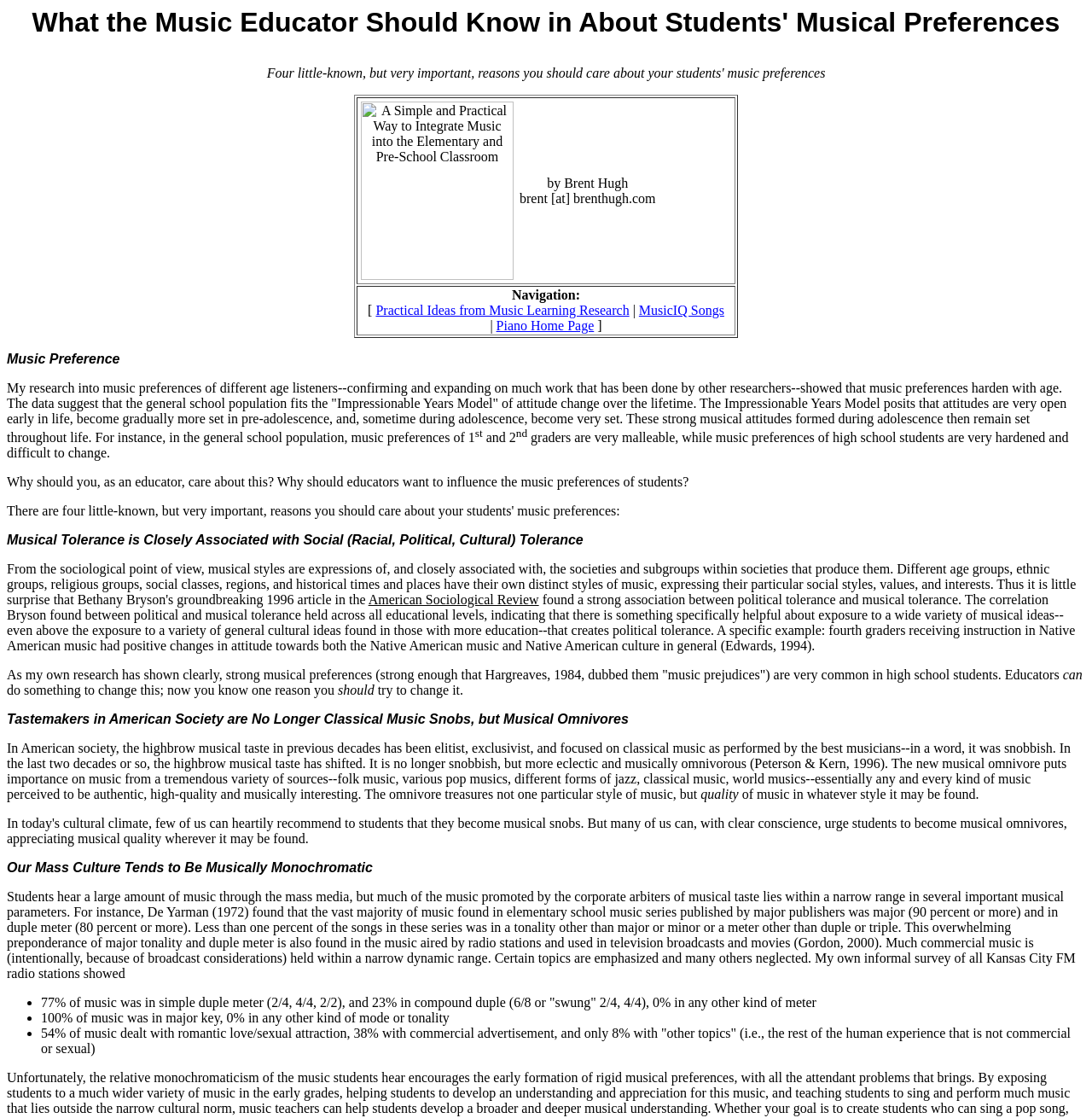Please answer the following question using a single word or phrase: 
What is the main topic of the webpage?

Music education